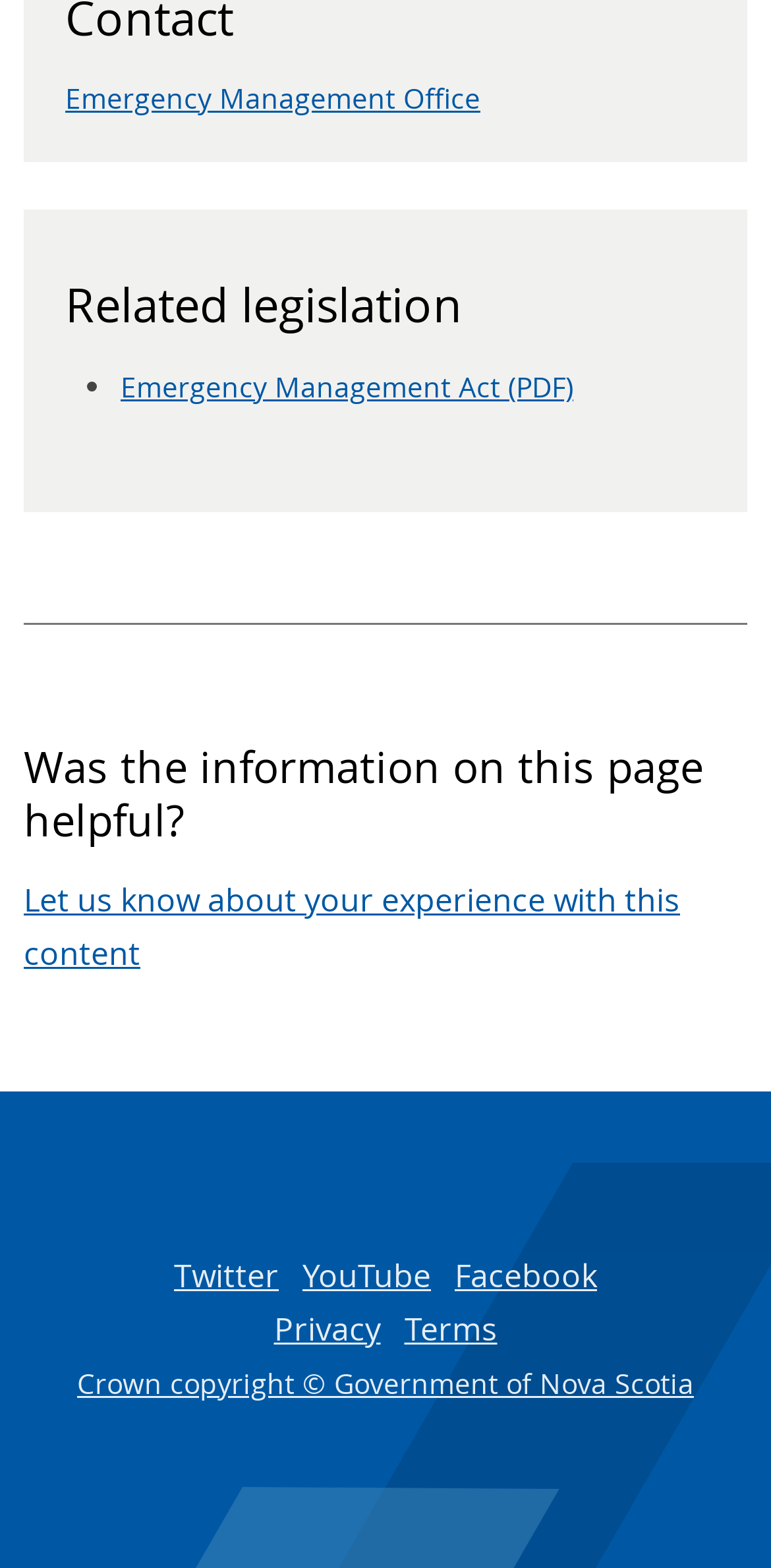What is the name of the office? Analyze the screenshot and reply with just one word or a short phrase.

Emergency Management Office